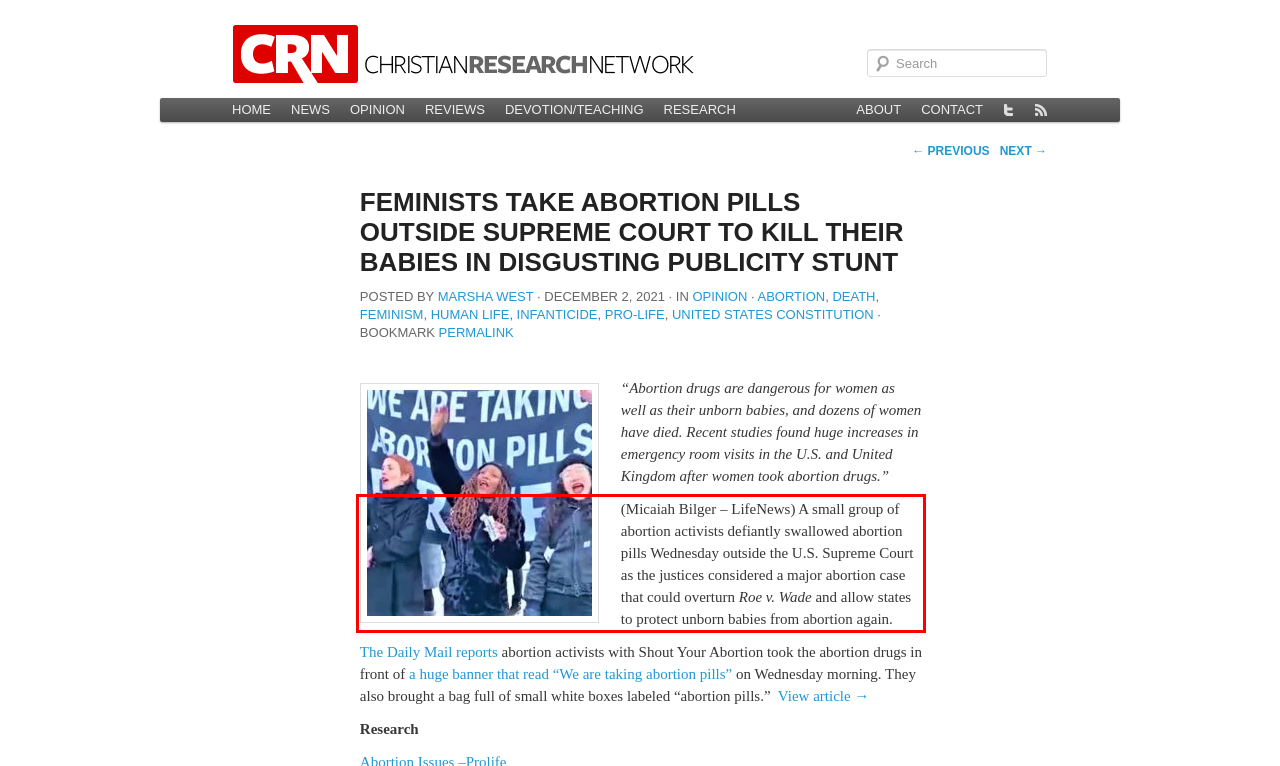From the provided screenshot, extract the text content that is enclosed within the red bounding box.

(Micaiah Bilger – LifeNews) A small group of abortion activists defiantly swallowed abortion pills Wednesday outside the U.S. Supreme Court as the justices considered a major abortion case that could overturn Roe v. Wade and allow states to protect unborn babies from abortion again.